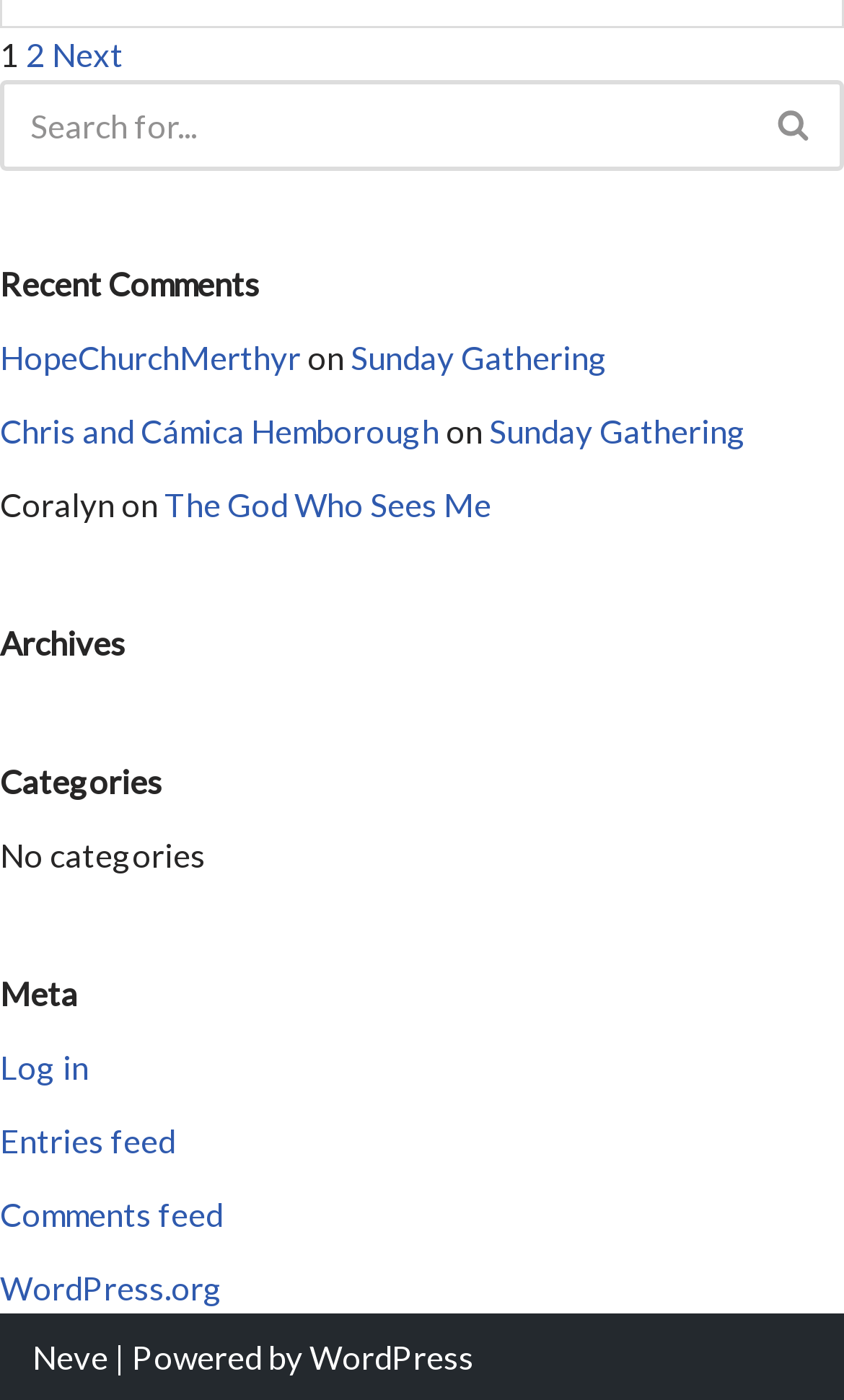Find the bounding box coordinates of the element I should click to carry out the following instruction: "Search for posts".

[0.0, 0.057, 0.885, 0.122]